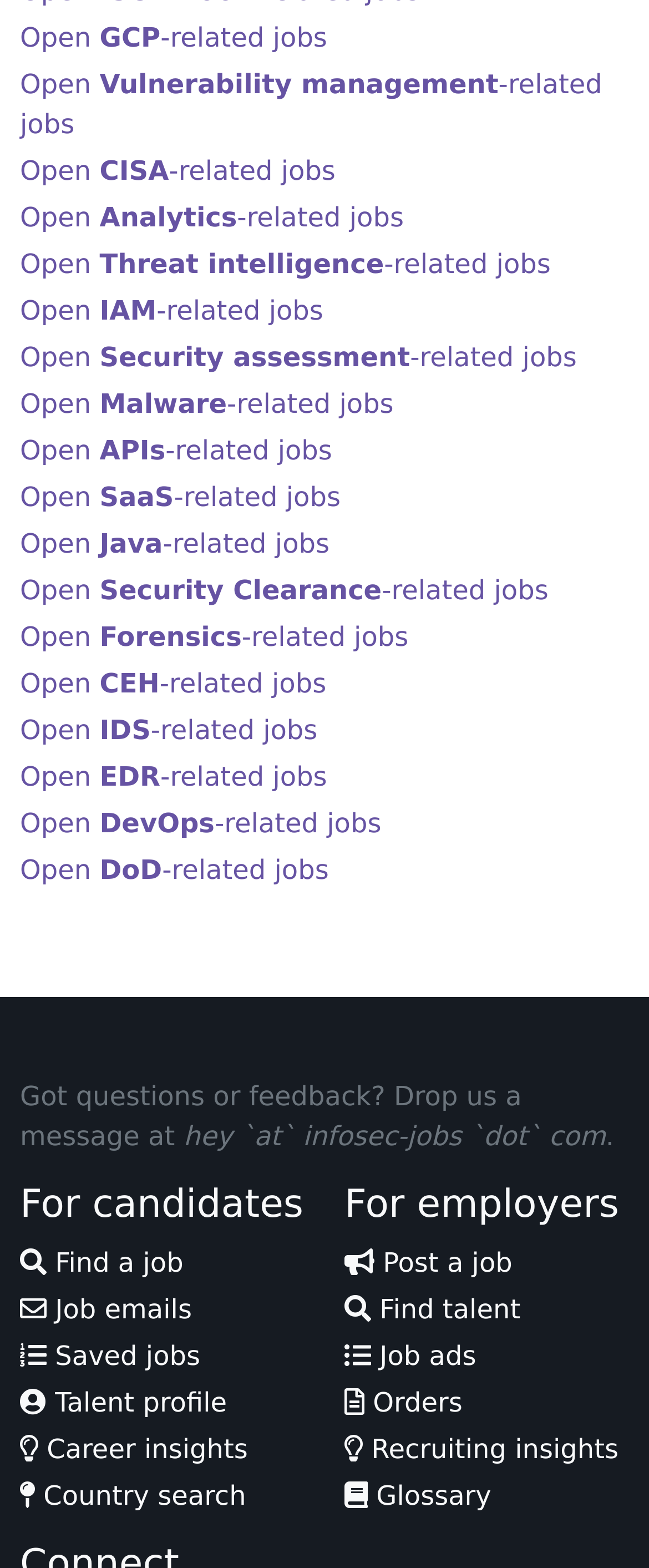Find the bounding box coordinates for the element that must be clicked to complete the instruction: "Get career insights". The coordinates should be four float numbers between 0 and 1, indicated as [left, top, right, bottom].

[0.031, 0.914, 0.382, 0.934]